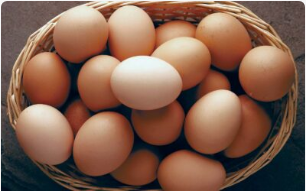Explain what is happening in the image with as much detail as possible.

A beautifully arranged basket filled with a variety of eggs, showcasing a spectrum of hues ranging from light to dark brown. In the midst of the brown eggs, a distinct white egg stands out, adding contrast to the composition. The scene conveys a rustic charm, evoking thoughts of fresh farm produce, culinary endeavors, or the simplicity of nature. This image complements a blog post, possibly related to cooking or healthy eating, highlighting eggs as a versatile ingredient in various dishes.